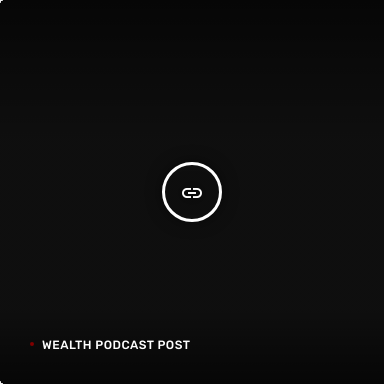What is the font style of the text below the icon?
Using the screenshot, give a one-word or short phrase answer.

Sans-serif